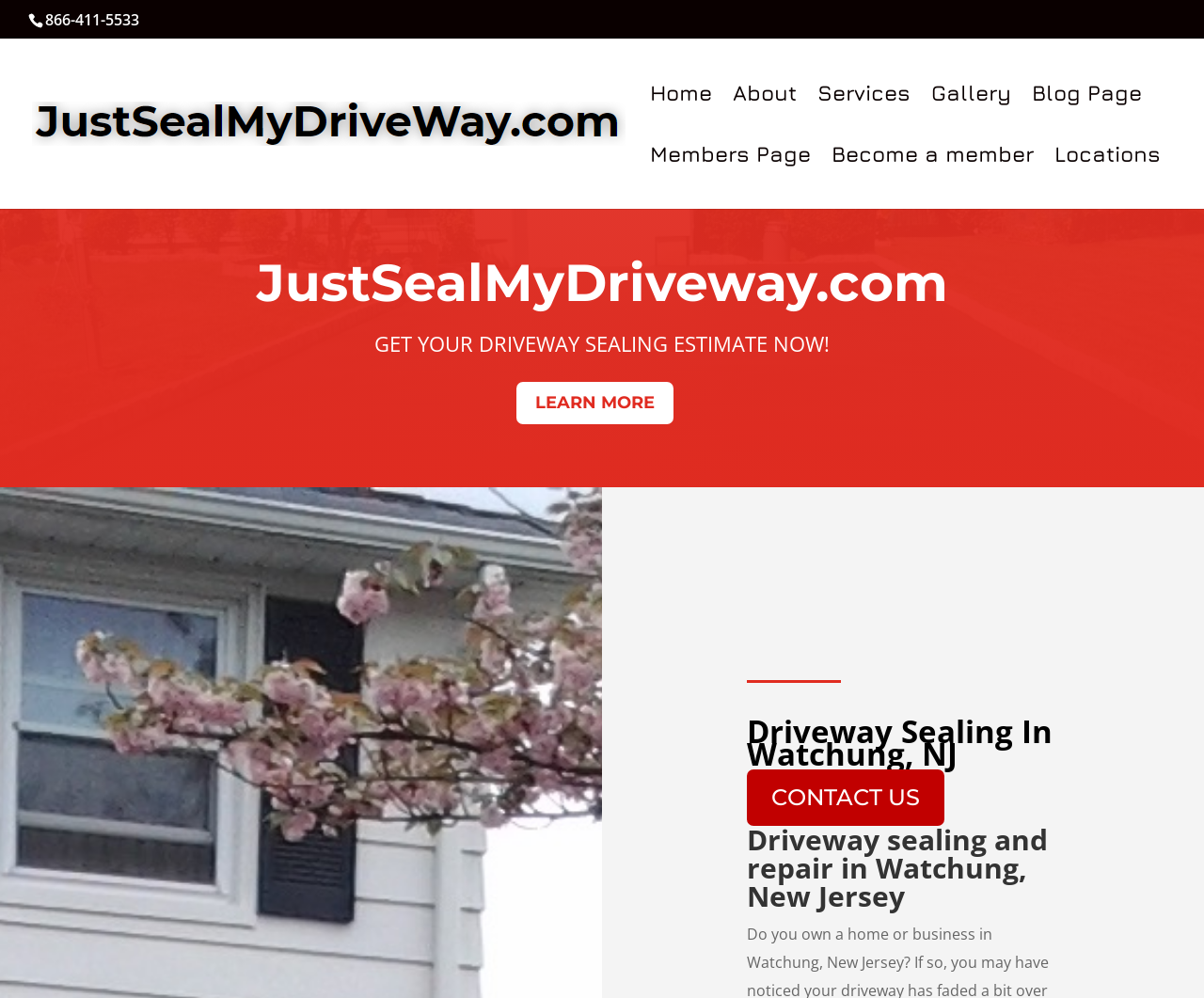Bounding box coordinates are specified in the format (top-left x, top-left y, bottom-right x, bottom-right y). All values are floating point numbers bounded between 0 and 1. Please provide the bounding box coordinate of the region this sentence describes: Contact

None